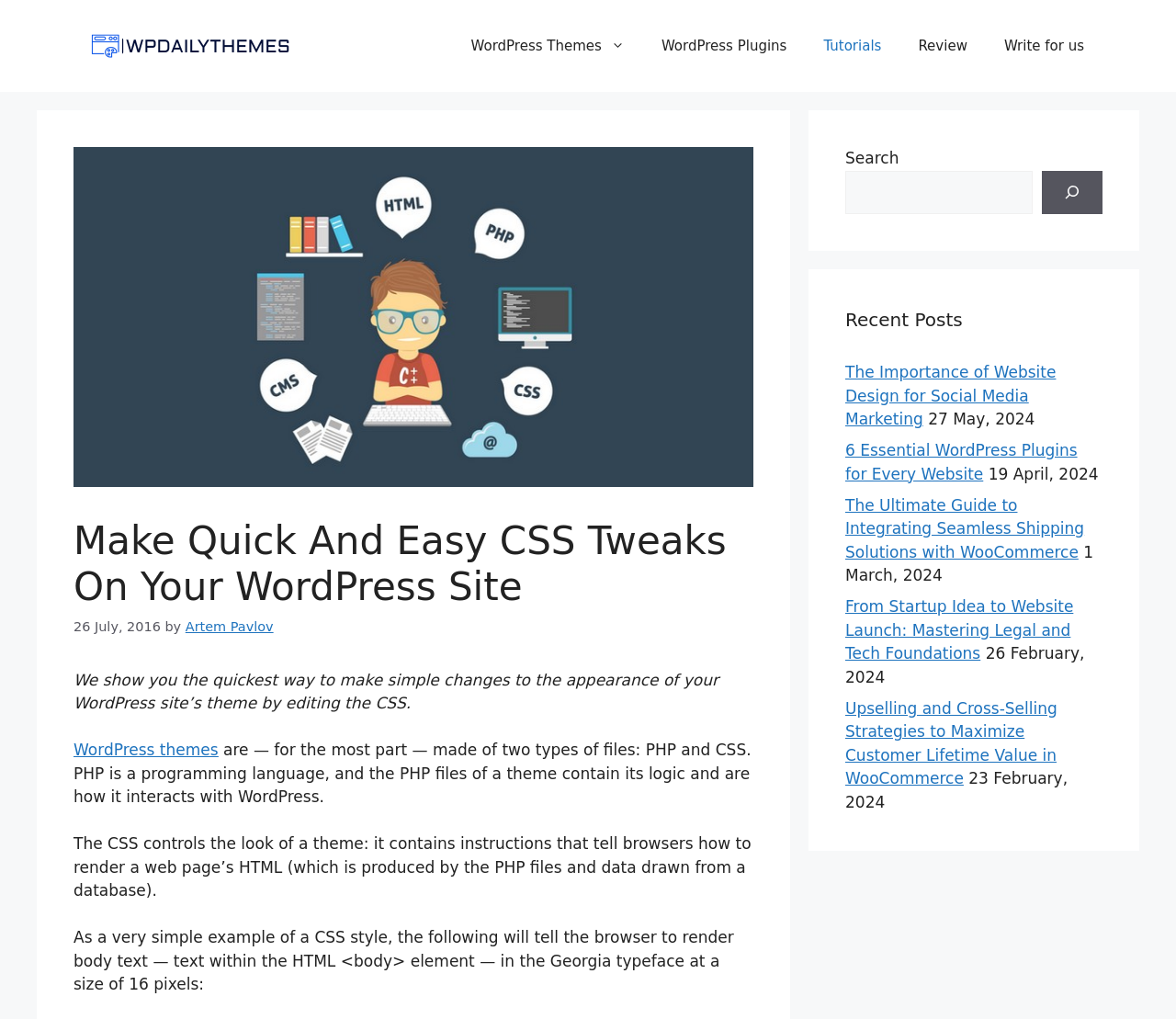Construct a comprehensive caption that outlines the webpage's structure and content.

The webpage is about making quick and easy CSS tweaks on a WordPress site. At the top, there is a banner with a link to "WP Daily Themes" and an image of the same. Below the banner, there is a navigation menu with links to "WordPress Themes", "WordPress Plugins", "Tutorials", "Review", and "Write for us". 

To the right of the navigation menu, there is a large image with a caption "A Step-by-Step Guide: How to Set up a WordPress Website". Below the image, there is a header section with a heading that reads "Make Quick And Easy CSS Tweaks On Your WordPress Site". The heading is followed by the date "26 July, 2016" and the author's name "Artem Pavlov". 

Below the header section, there is a paragraph of text that explains the purpose of the article, which is to show the quickest way to make simple changes to the appearance of a WordPress site's theme by editing the CSS. The text also explains that WordPress themes are made of two types of files: PHP and CSS. 

The article then goes on to explain the role of CSS in controlling the look of a theme, with an example of a simple CSS style. The text is divided into several paragraphs, with each paragraph explaining a different aspect of CSS and its application in WordPress themes.

To the right of the main content, there is a complementary section with a search box and a heading that reads "Recent Posts". Below the heading, there are several links to recent posts, each with a date and a title. The posts are listed in a vertical column, with the most recent post at the top.